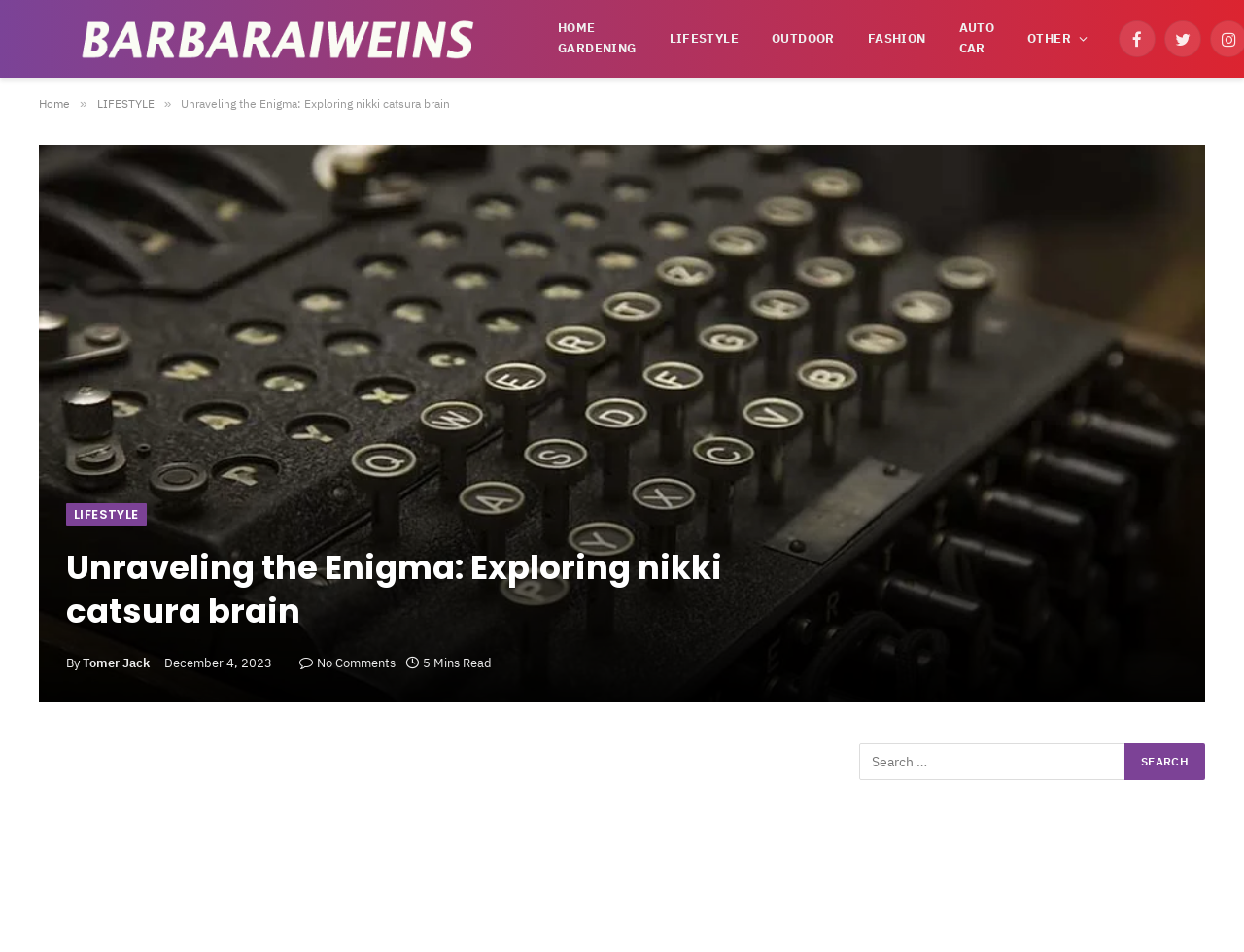Use the details in the image to answer the question thoroughly: 
Is there a search function on the page?

I found the search function by looking at the elements on the page, and I saw a search box and a 'Search' button, which indicates that there is a search function available.